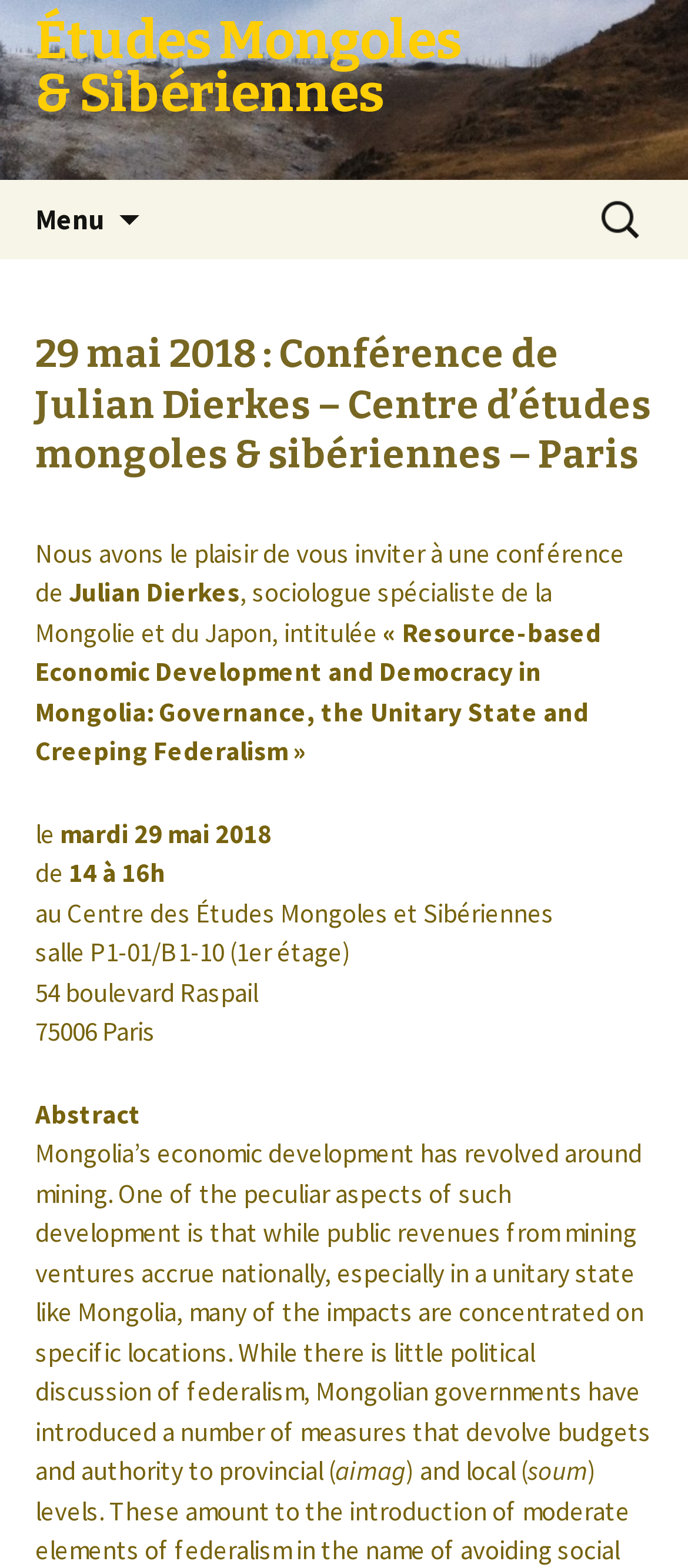Give a concise answer of one word or phrase to the question: 
Where is the conference taking place?

Centre des Études Mongoles et Sibériennes